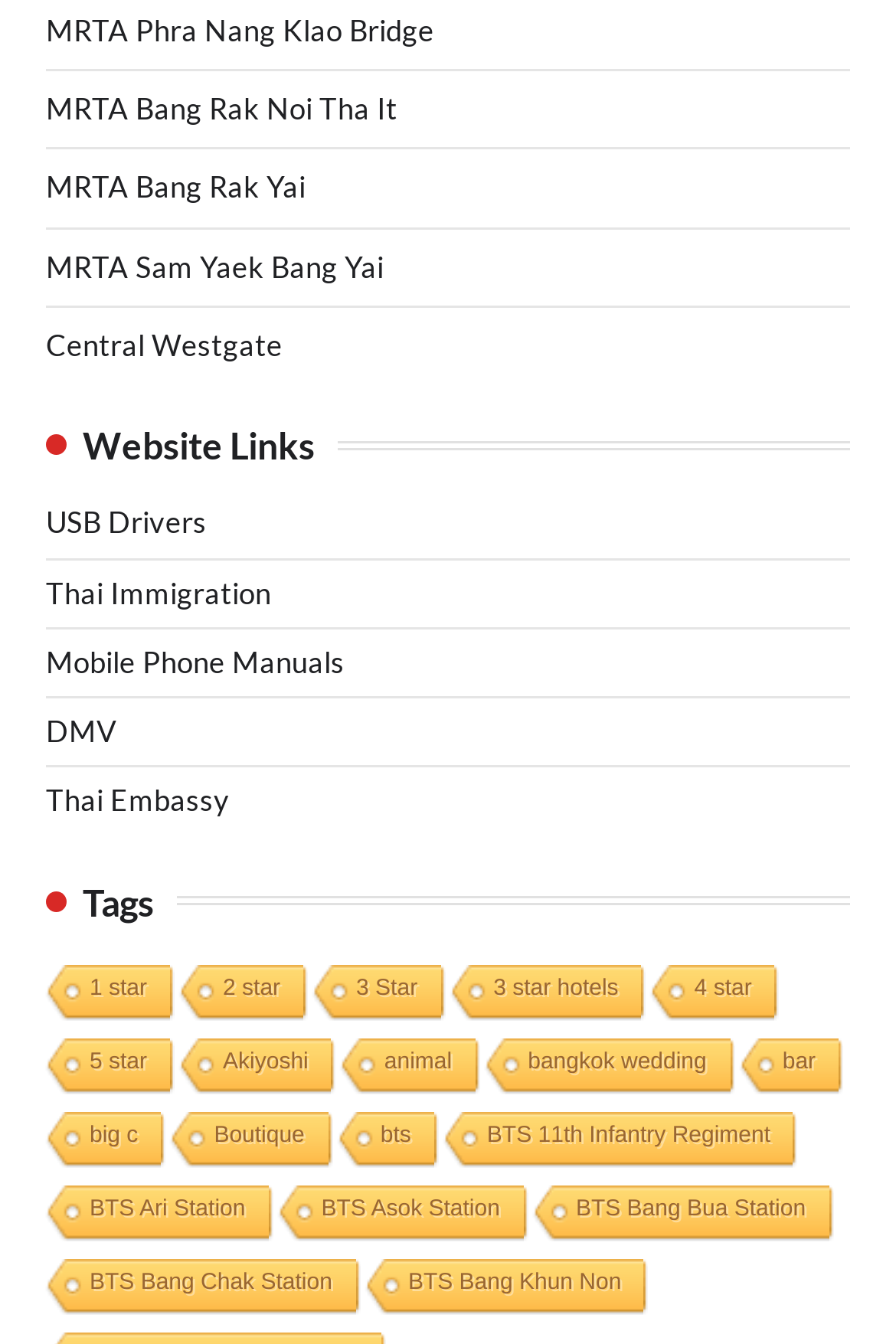Kindly determine the bounding box coordinates for the clickable area to achieve the given instruction: "Click on MRTA Phra Nang Klao Bridge link".

[0.051, 0.009, 0.485, 0.036]